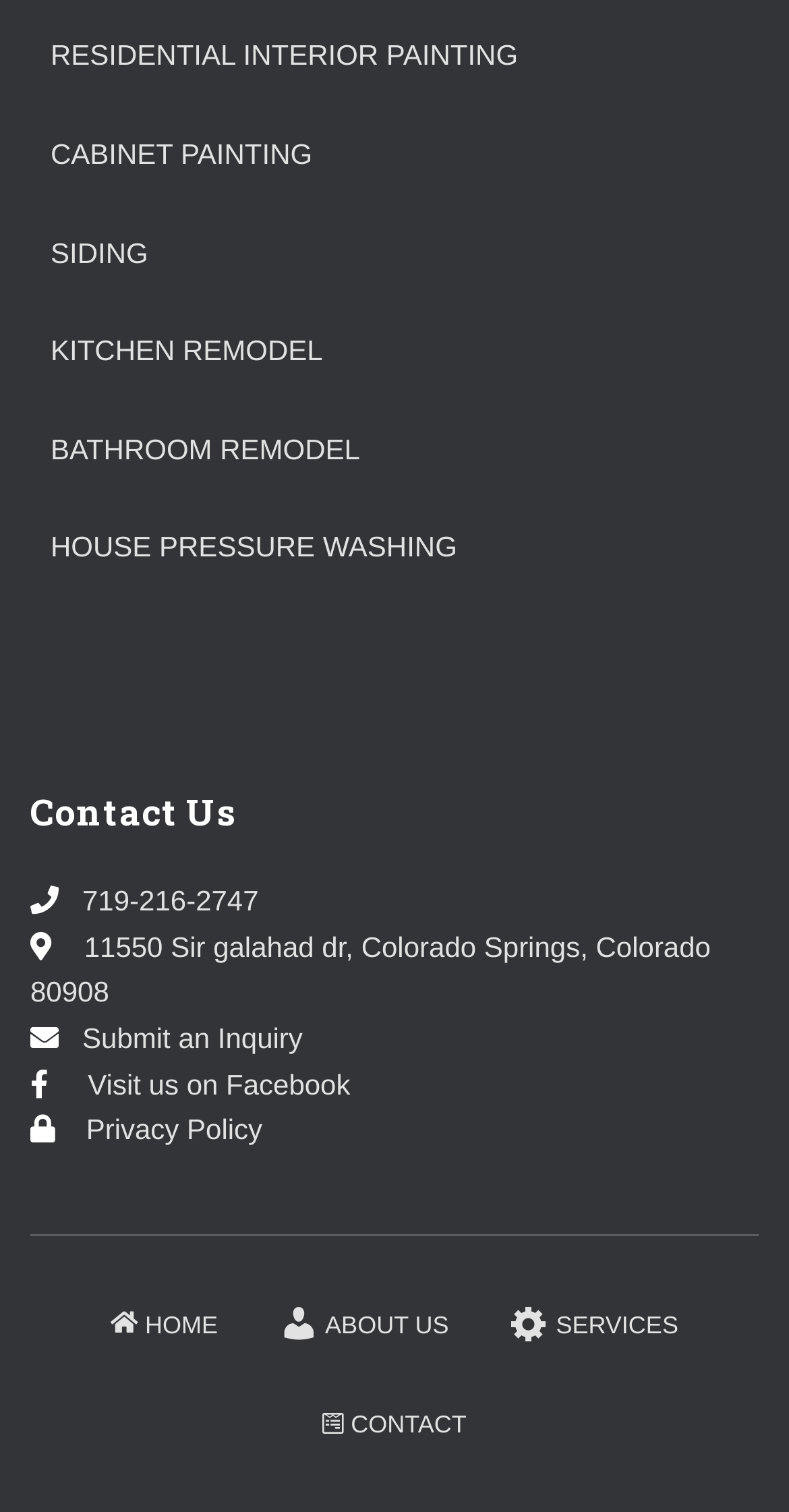How can I submit an inquiry to the company?
Provide a thorough and detailed answer to the question.

To submit an inquiry to the company, I can click on the 'Submit an Inquiry' link provided on the webpage under the 'Contact Us' section.